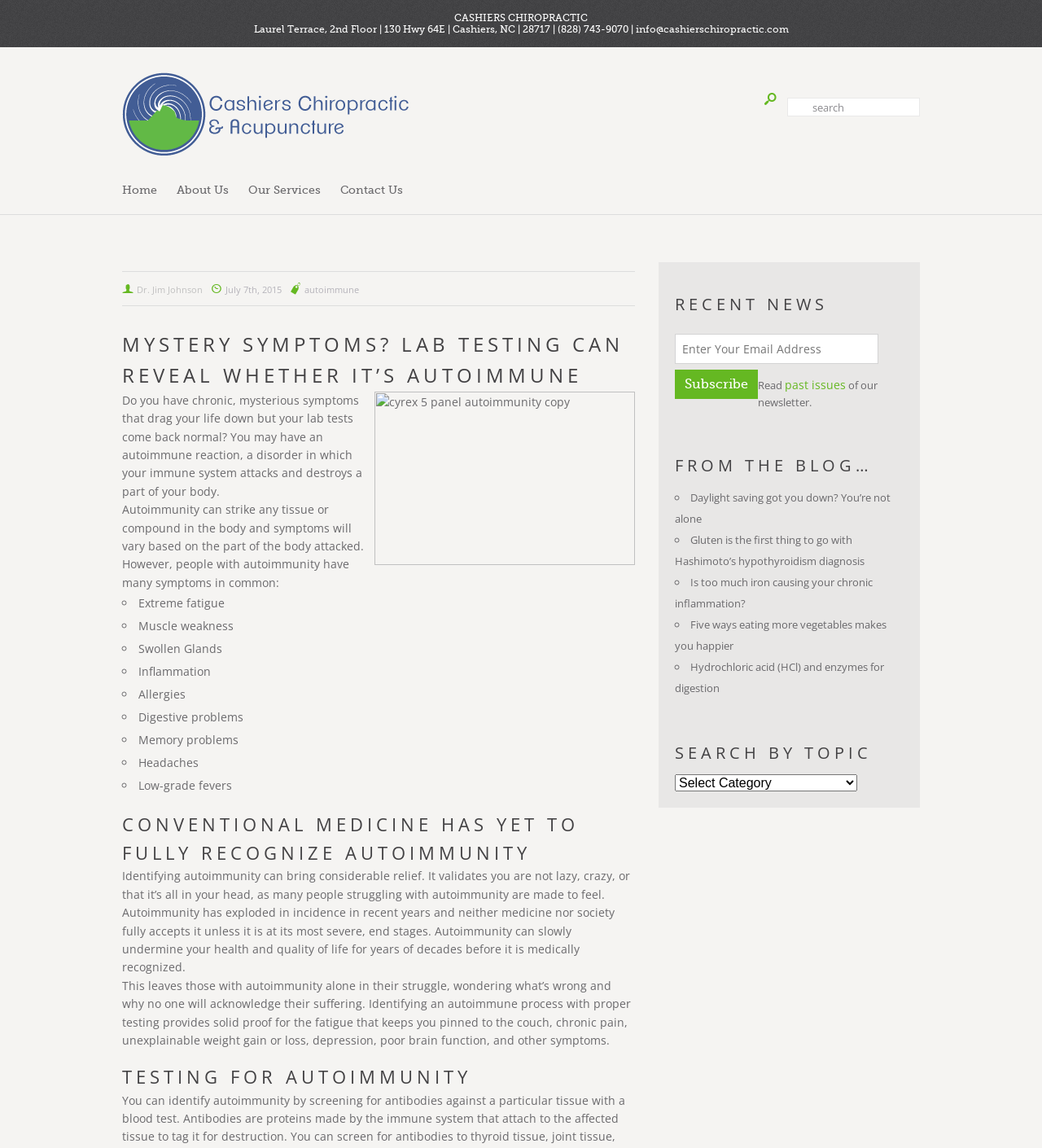Can you find the bounding box coordinates for the element to click on to achieve the instruction: "Click the 'Home' link"?

[0.117, 0.151, 0.16, 0.18]